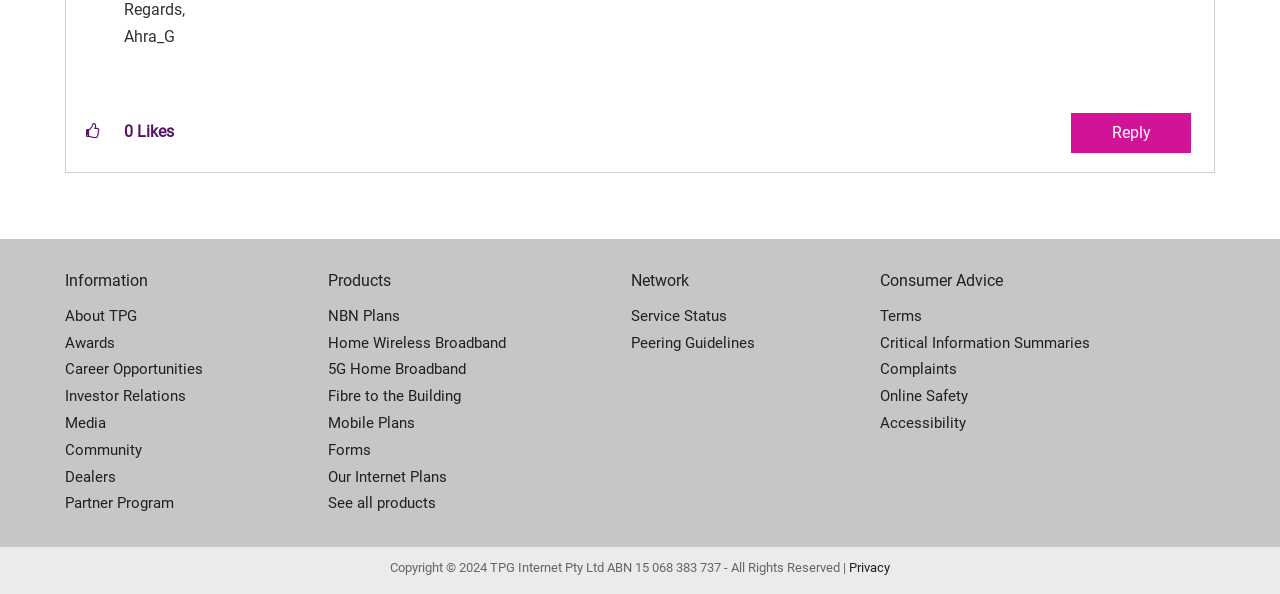Determine the bounding box coordinates of the UI element described below. Use the format (top-left x, top-left y, bottom-right x, bottom-right y) with floating point numbers between 0 and 1: 5G Home Broadband

[0.256, 0.6, 0.493, 0.645]